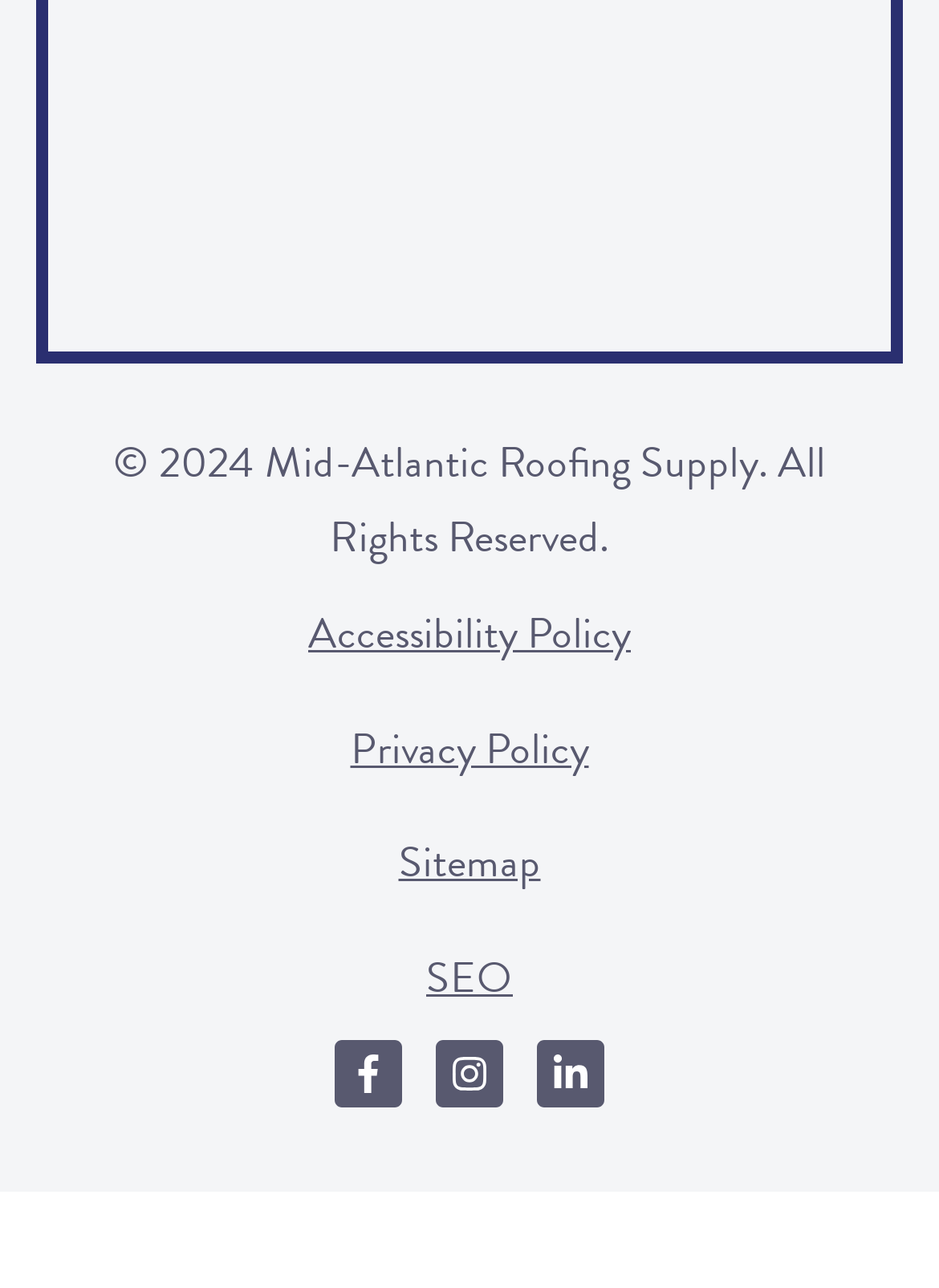What is the second policy link?
Refer to the image and give a detailed answer to the query.

The second policy link can be found by looking at the links at the bottom of the webpage, and the second one is 'Privacy Policy'.